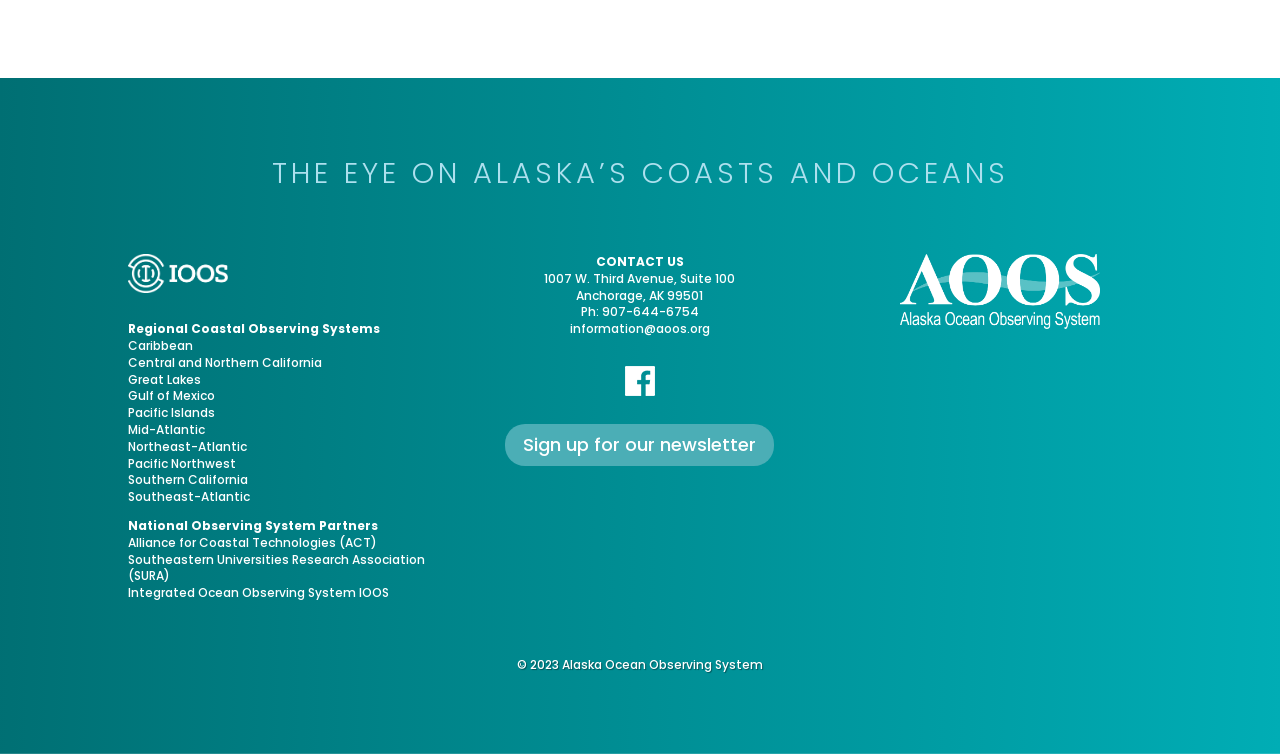What is the address of the Alaska Ocean Observing System?
Please answer the question as detailed as possible.

I found the answer by looking at the static text elements '1007 W. Third Avenue, Suite 100', 'Anchorage, AK 99501' which are located near the 'CONTACT US' static text, suggesting that they are the address of the Alaska Ocean Observing System.